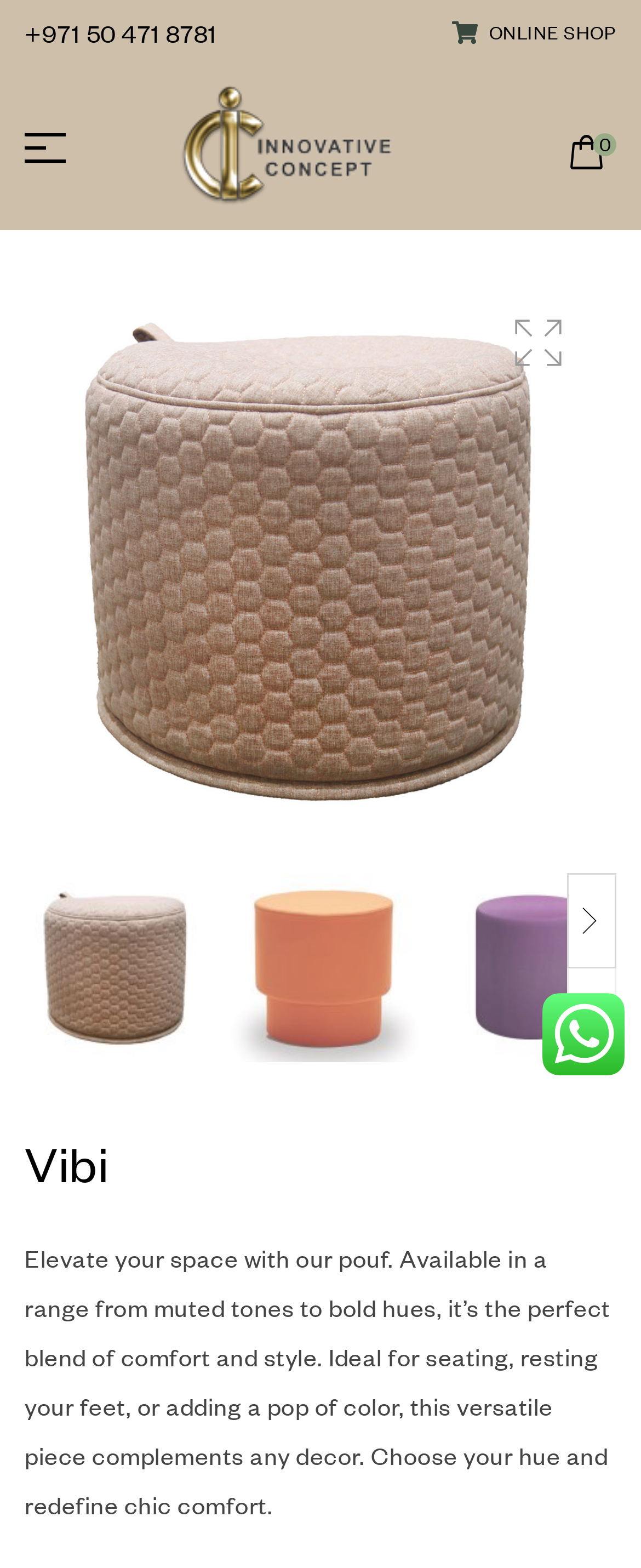Please locate the UI element described by "+971 50 471 8781" and provide its bounding box coordinates.

[0.038, 0.012, 0.338, 0.03]